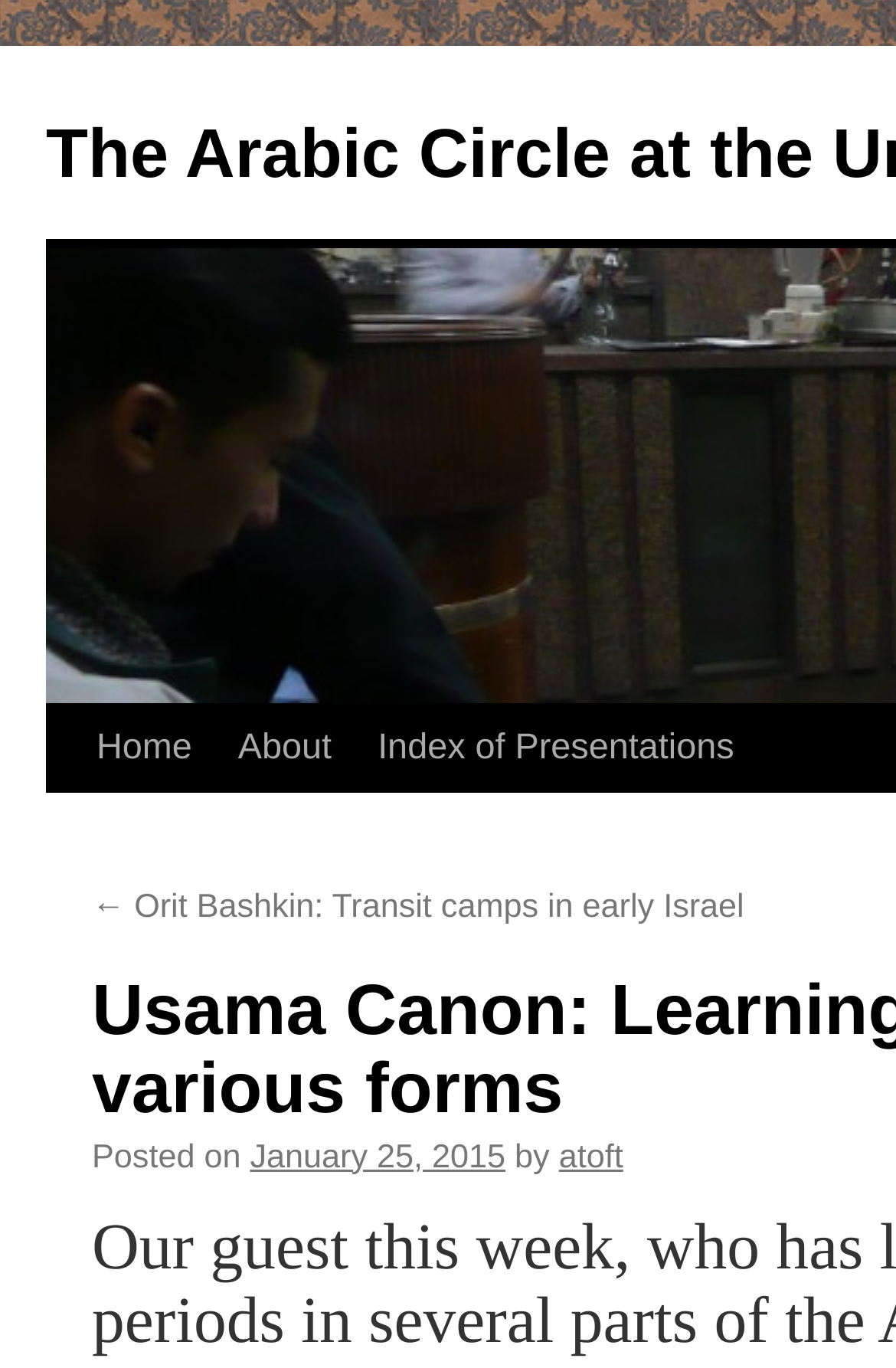What is the previous presentation about?
Give a one-word or short phrase answer based on the image.

Transit camps in early Israel